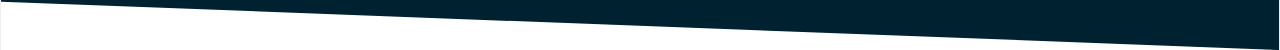Offer a detailed explanation of what is happening in the image.

The image illustrates a segment of A-Level Maths revision notes, specifically focusing on the topic of Surds and Indices. It is part of a broader educational resource designed to equip students with essential knowledge for mastering these mathematical concepts. The resource emphasizes comprehensive coverage, promising to enhance understanding with clear explanations and helpful strategies. The image accompanies various written materials that guide learners through simplification of surds and indices, standard form, and offers resources such as editable PowerPoint lessons, printable flashcards, and quizzes to reinforce learning. Overall, it serves as a visual companion to aid students in preparing for their A-Level examinations.